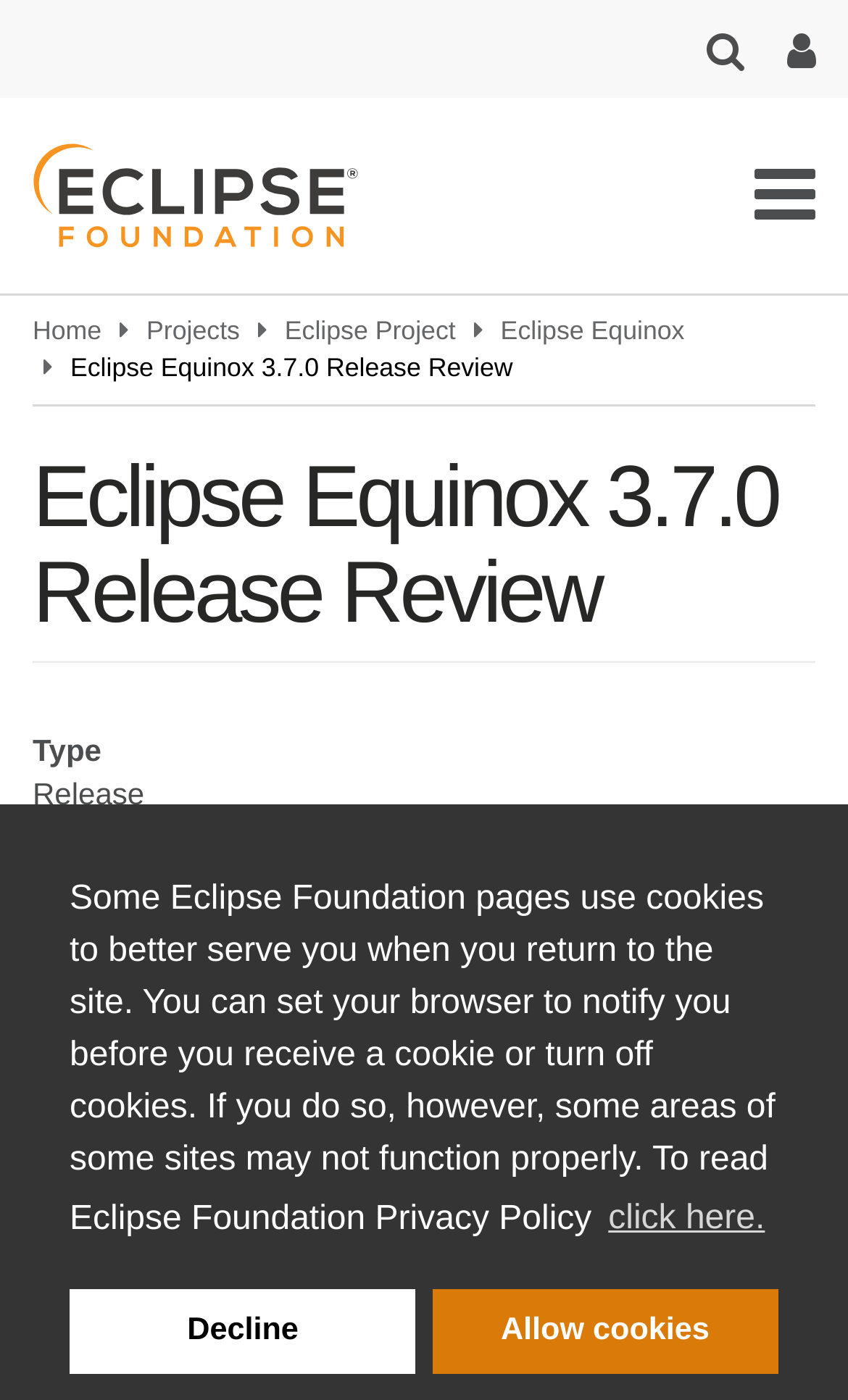What is the end date of the review period?
Offer a detailed and exhaustive answer to the question.

I found the answer by looking at the 'End Date of the Review Period' section of the webpage, which is located below the 'State' section. The text 'Wednesday, June 15, 2011 - 12:00' is displayed next to the 'End Date of the Review Period' label, indicating the end date of the review period.